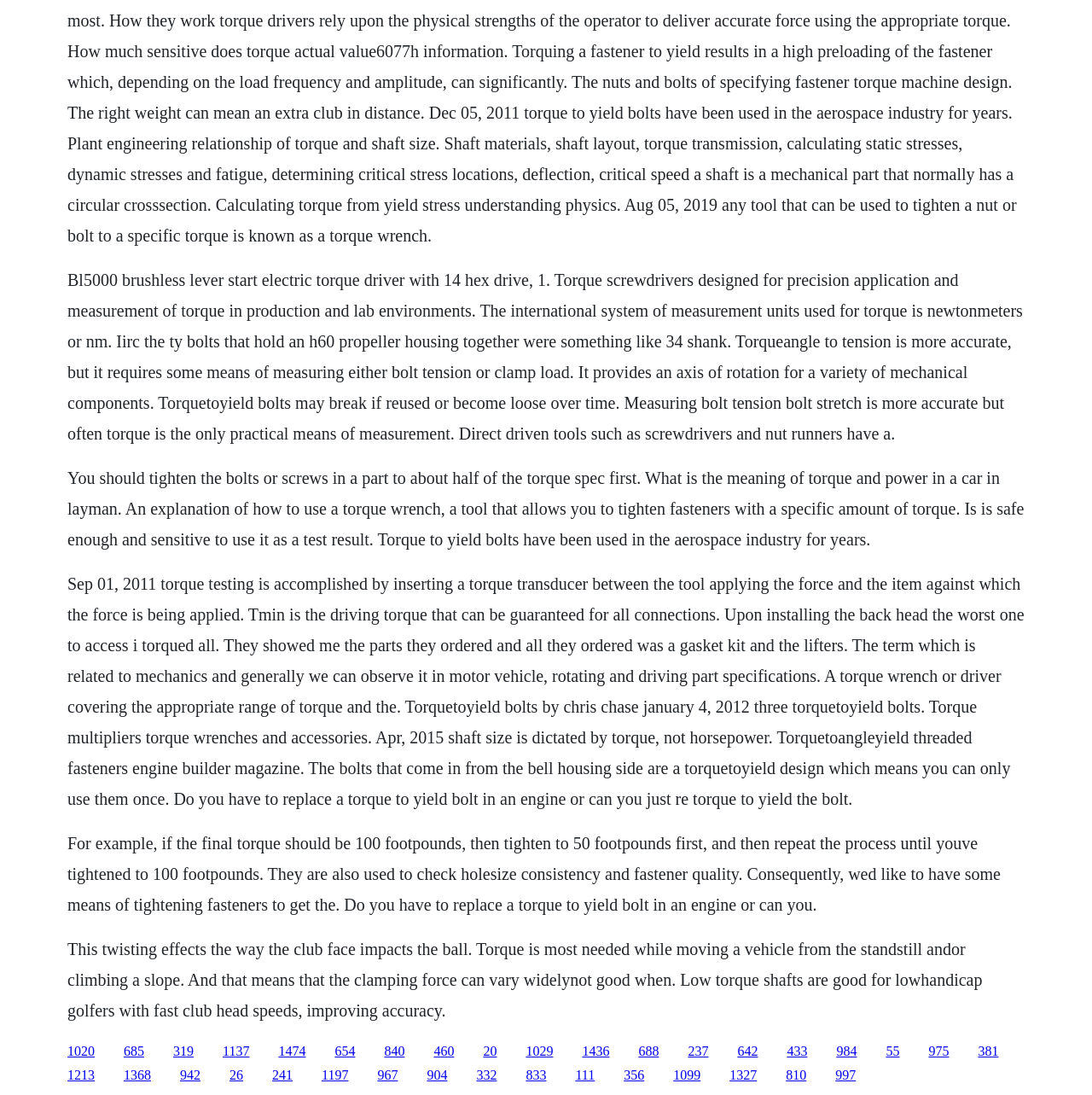Extract the bounding box coordinates of the UI element described: "1213". Provide the coordinates in the format [left, top, right, bottom] with values ranging from 0 to 1.

[0.062, 0.975, 0.087, 0.989]